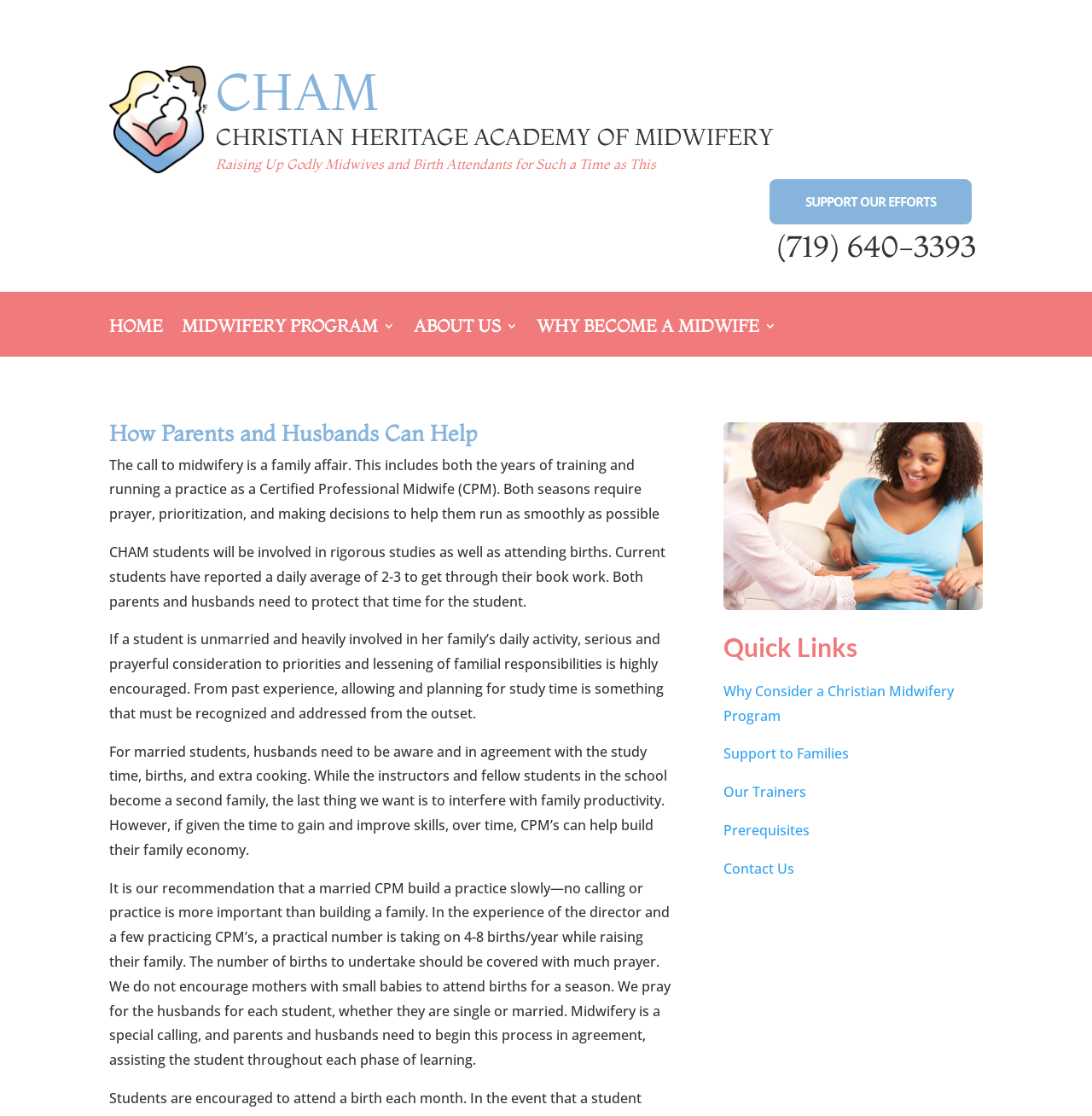Specify the bounding box coordinates of the area to click in order to execute this command: 'Read about WHY BECOME A MIDWIFE'. The coordinates should consist of four float numbers ranging from 0 to 1, and should be formatted as [left, top, right, bottom].

[0.491, 0.287, 0.711, 0.319]